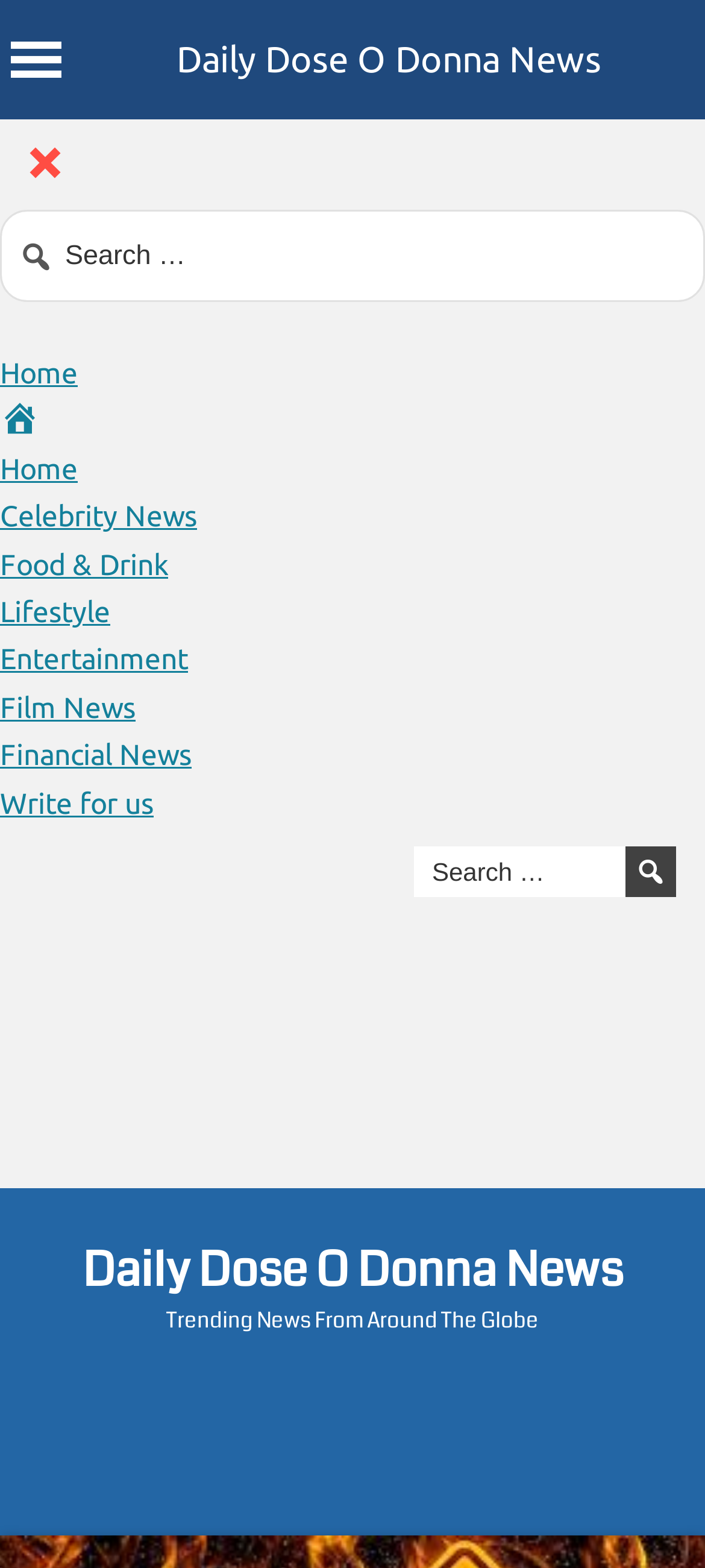Identify the bounding box coordinates for the element you need to click to achieve the following task: "read financial news". The coordinates must be four float values ranging from 0 to 1, formatted as [left, top, right, bottom].

[0.0, 0.471, 0.272, 0.492]